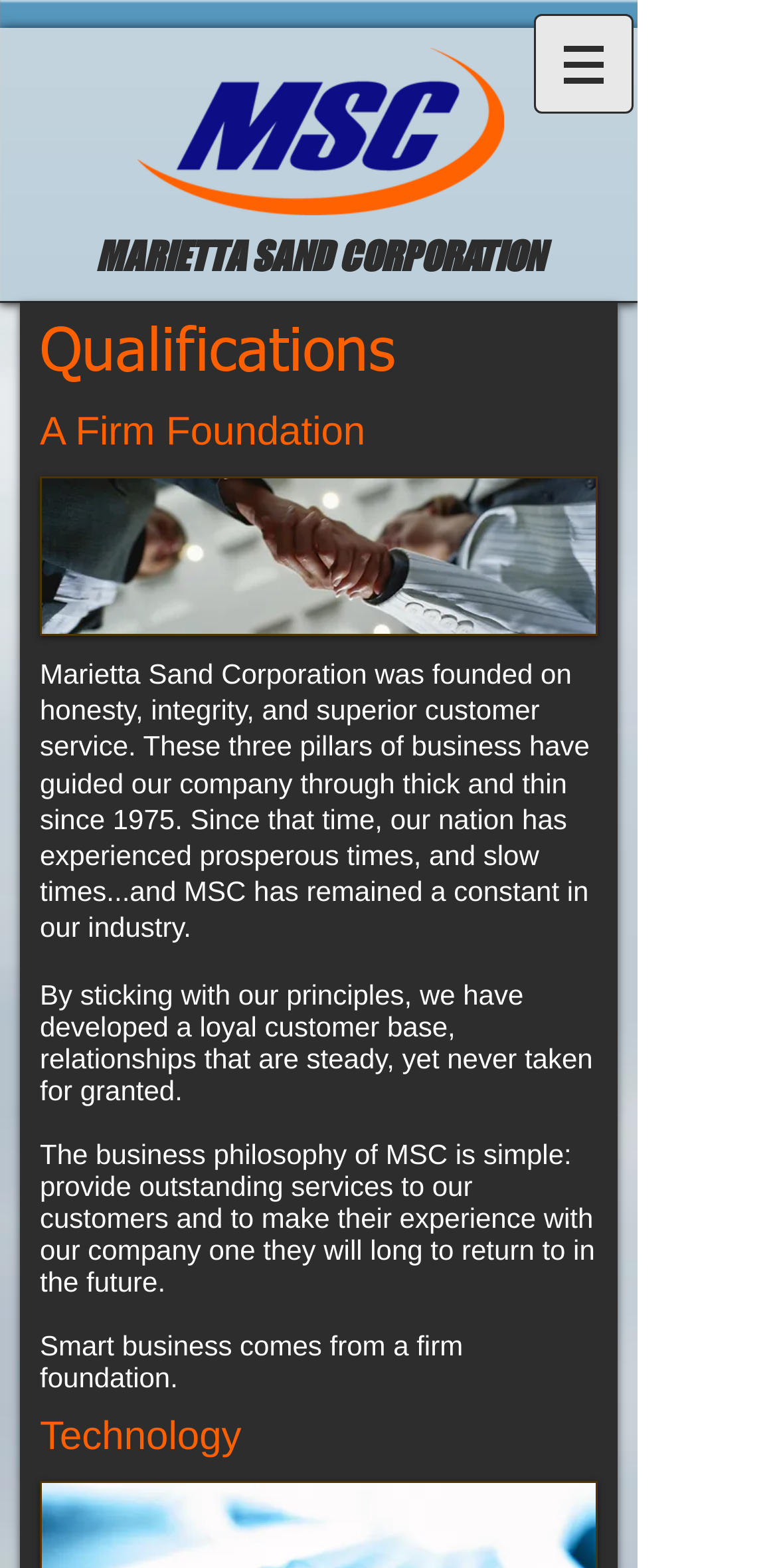Answer the question below using just one word or a short phrase: 
What is the section below 'A Firm Foundation' about?

Company principles